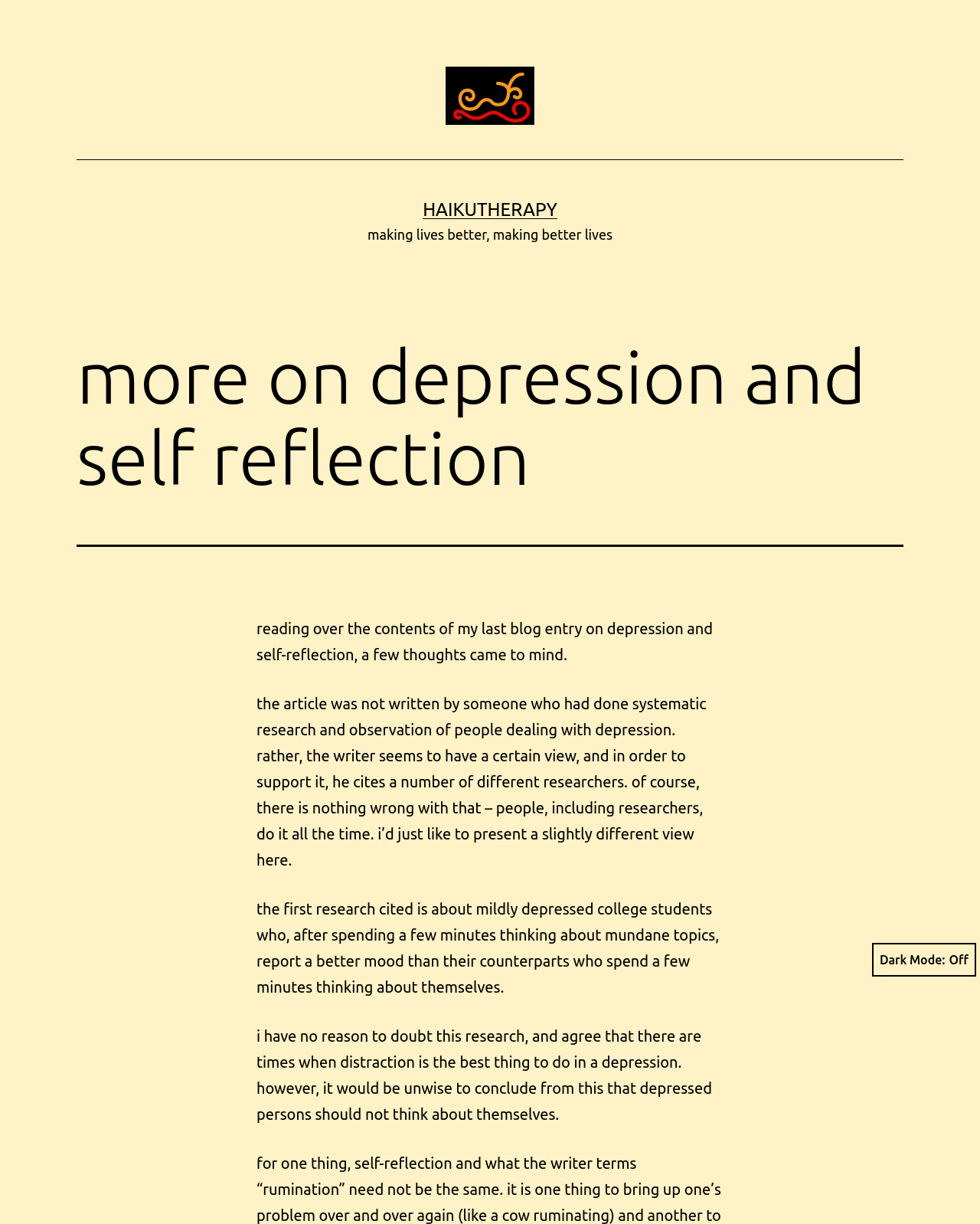What is the topic of the article?
Refer to the image and give a detailed response to the question.

The topic of the article can be determined by reading the heading element, which says 'more on depression and self reflection', and the static text elements that follow, which discuss the topic of depression and self-reflection.